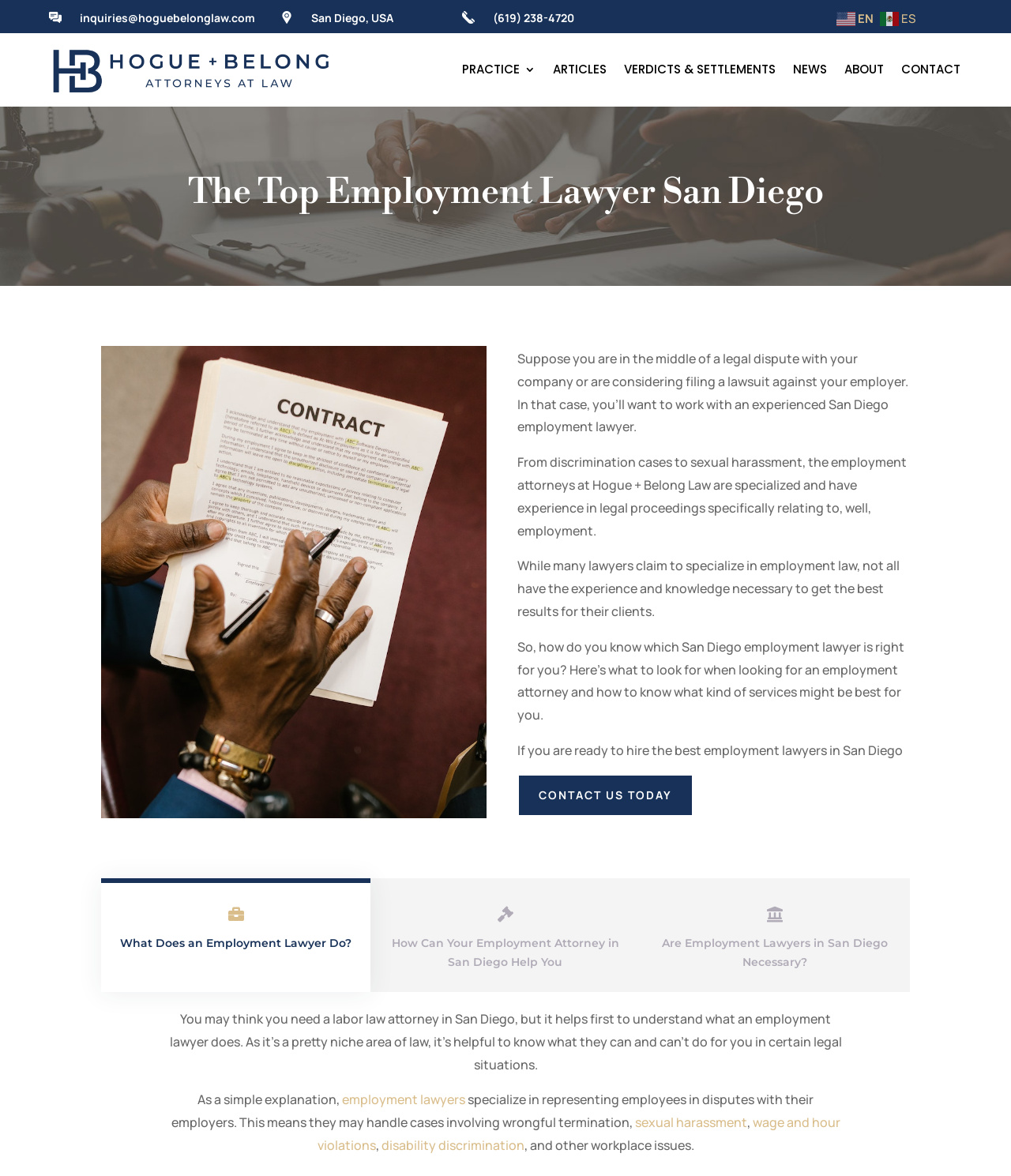Offer an extensive depiction of the webpage and its key elements.

This webpage is about Hogue & Belong Law, a law firm specializing in employment law in San Diego. At the top, there is a navigation menu with links to different sections of the website, including "PRACTICE", "ARTICLES", "VERDICTS & SETTLEMENTS", "NEWS", "ABOUT", and "CONTACT". Below the navigation menu, there is a heading that reads "The Top Employment Lawyer San Diego".

On the left side of the page, there is an image, and to the right of the image, there are four paragraphs of text that describe the services offered by the law firm. The text explains that the firm's employment attorneys have experience in handling cases related to discrimination, sexual harassment, and other workplace issues. The text also advises readers on how to choose the right employment lawyer for their needs.

Below the paragraphs of text, there is a call-to-action link that reads "CONTACT US TODAY". Further down the page, there are several sections with headings that ask questions related to employment law, such as "What Does an Employment Lawyer Do?" and "Are Employment Lawyers in San Diego Necessary?". These sections are accompanied by brief summaries of the answers to these questions.

At the top right corner of the page, there are two links to switch the language of the website to English or Spanish, accompanied by small flag icons. There is also a contact information section at the top, which includes an email address, a phone number, and a physical address in San Diego, USA.